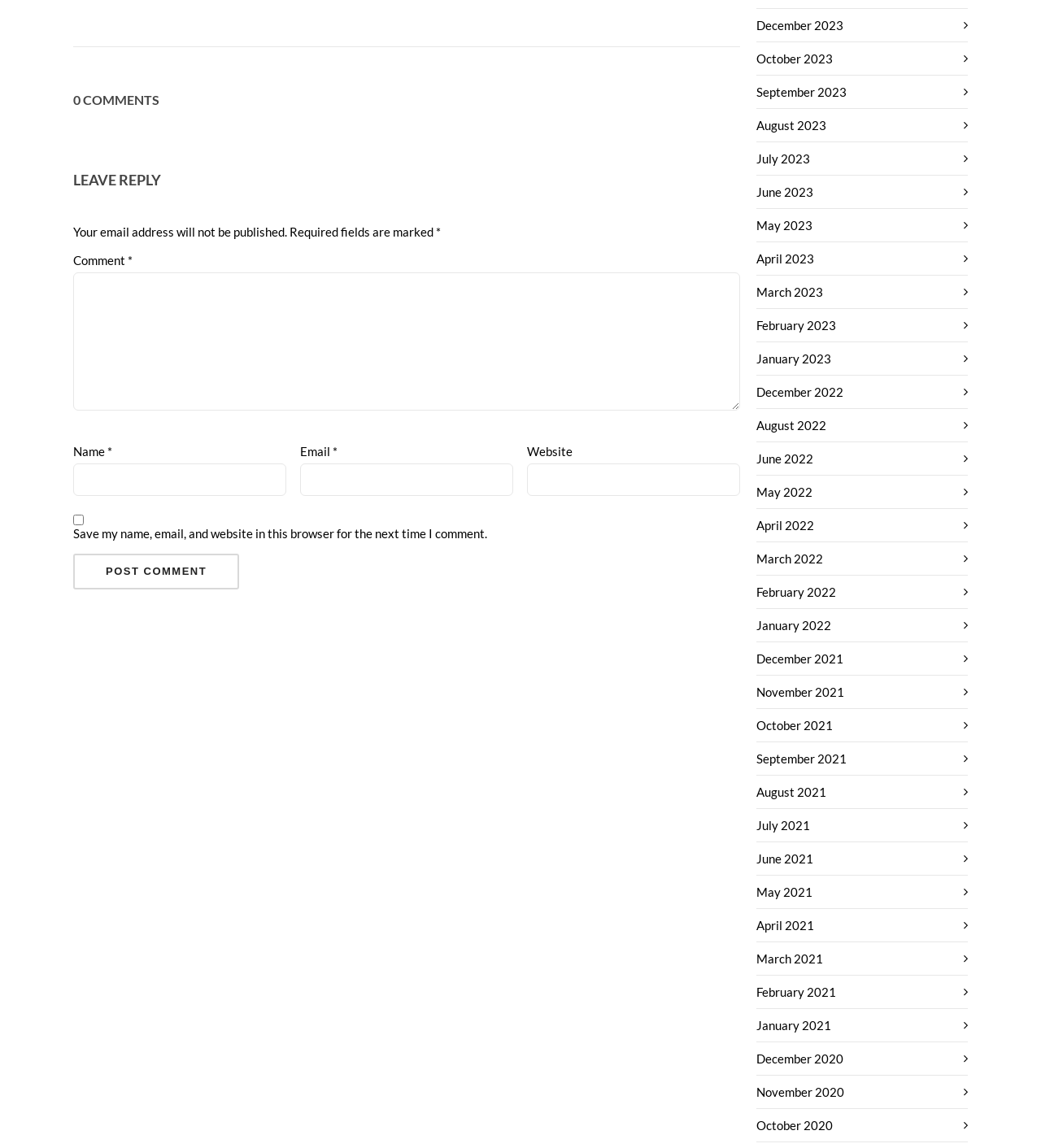How many comment fields are there? Refer to the image and provide a one-word or short phrase answer.

4